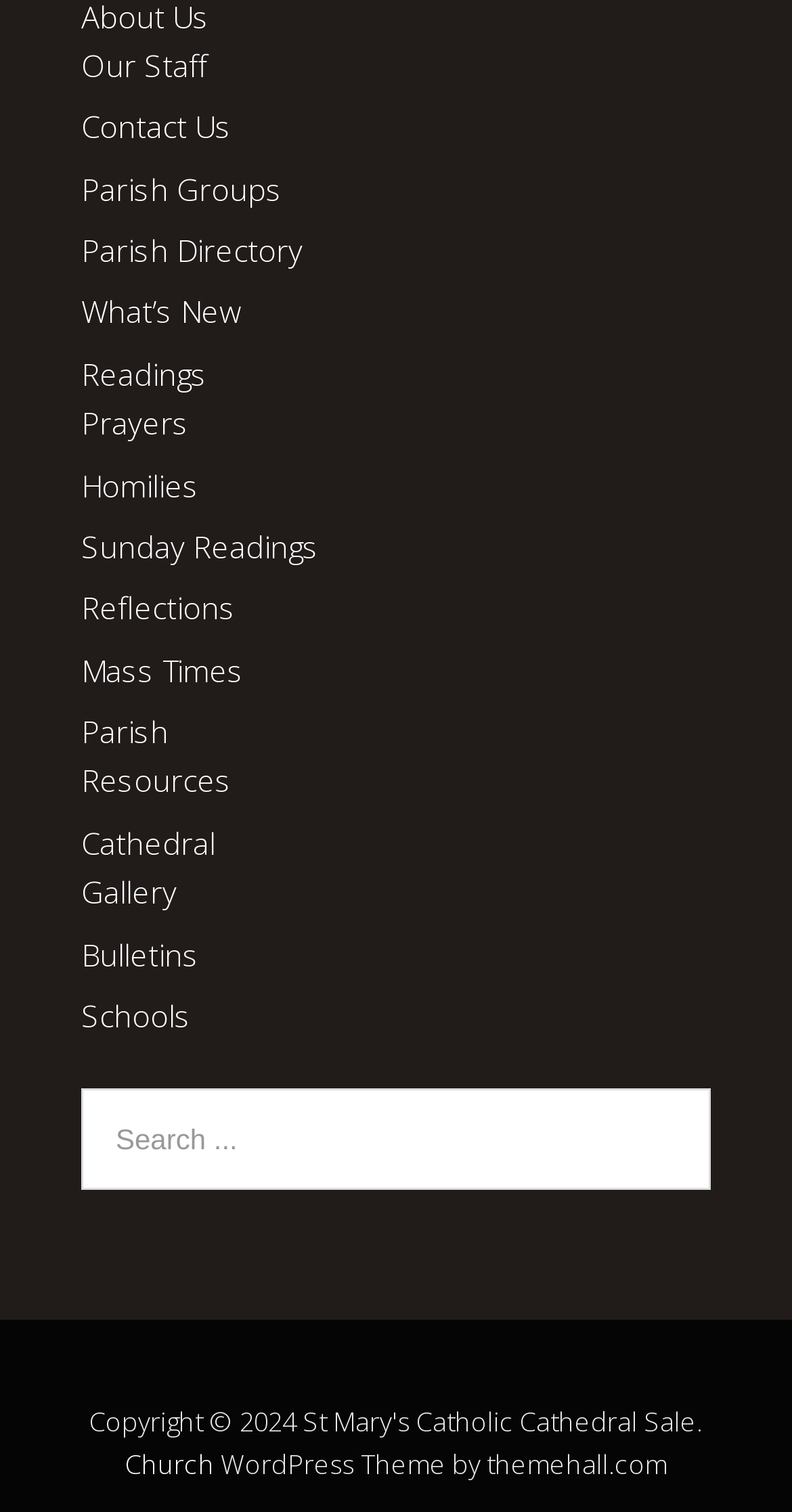Could you find the bounding box coordinates of the clickable area to complete this instruction: "View parish staff"?

[0.103, 0.029, 0.262, 0.056]